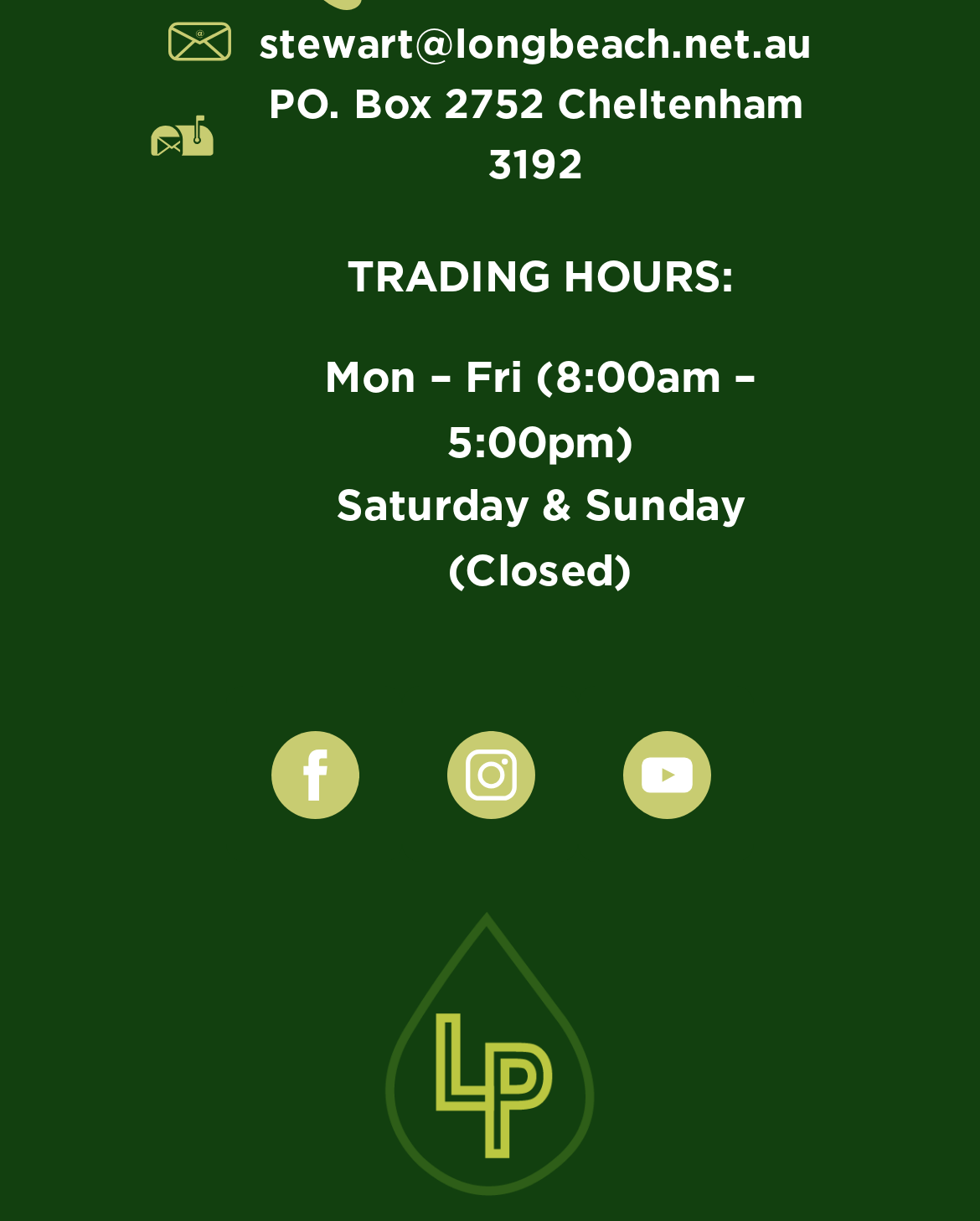Determine the bounding box coordinates (top-left x, top-left y, bottom-right x, bottom-right y) of the UI element described in the following text: .cls-1{fill:#fff;}.cls-2{fill:#2e5e18;}Social icons

[0.59, 0.563, 0.769, 0.707]